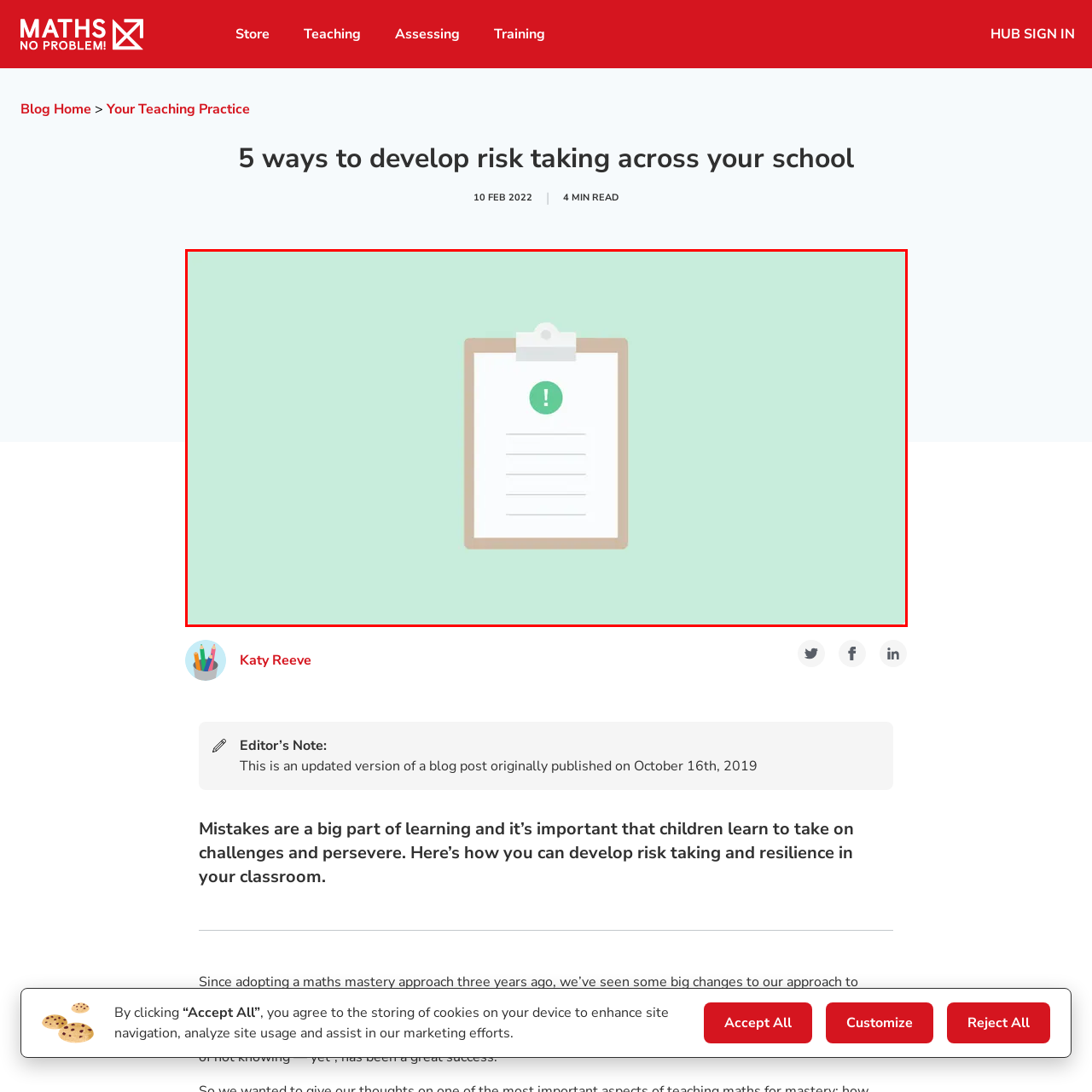What is the color of the background?
Please examine the image within the red bounding box and provide your answer using just one word or phrase.

Pastel green